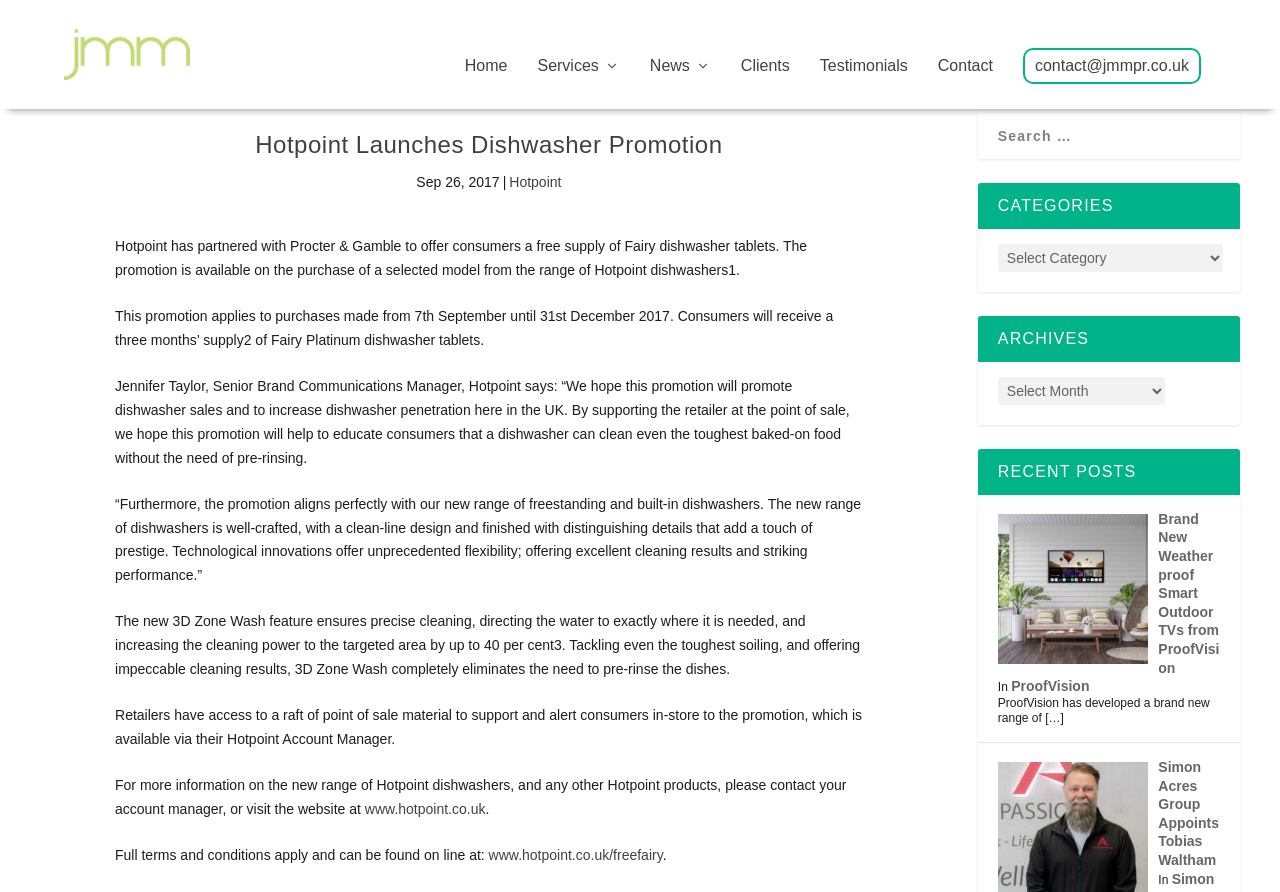Locate the bounding box coordinates of the clickable region necessary to complete the following instruction: "Click the 'Home' link". Provide the coordinates in the format of four float numbers between 0 and 1, i.e., [left, top, right, bottom].

[0.363, 0.046, 0.396, 0.064]